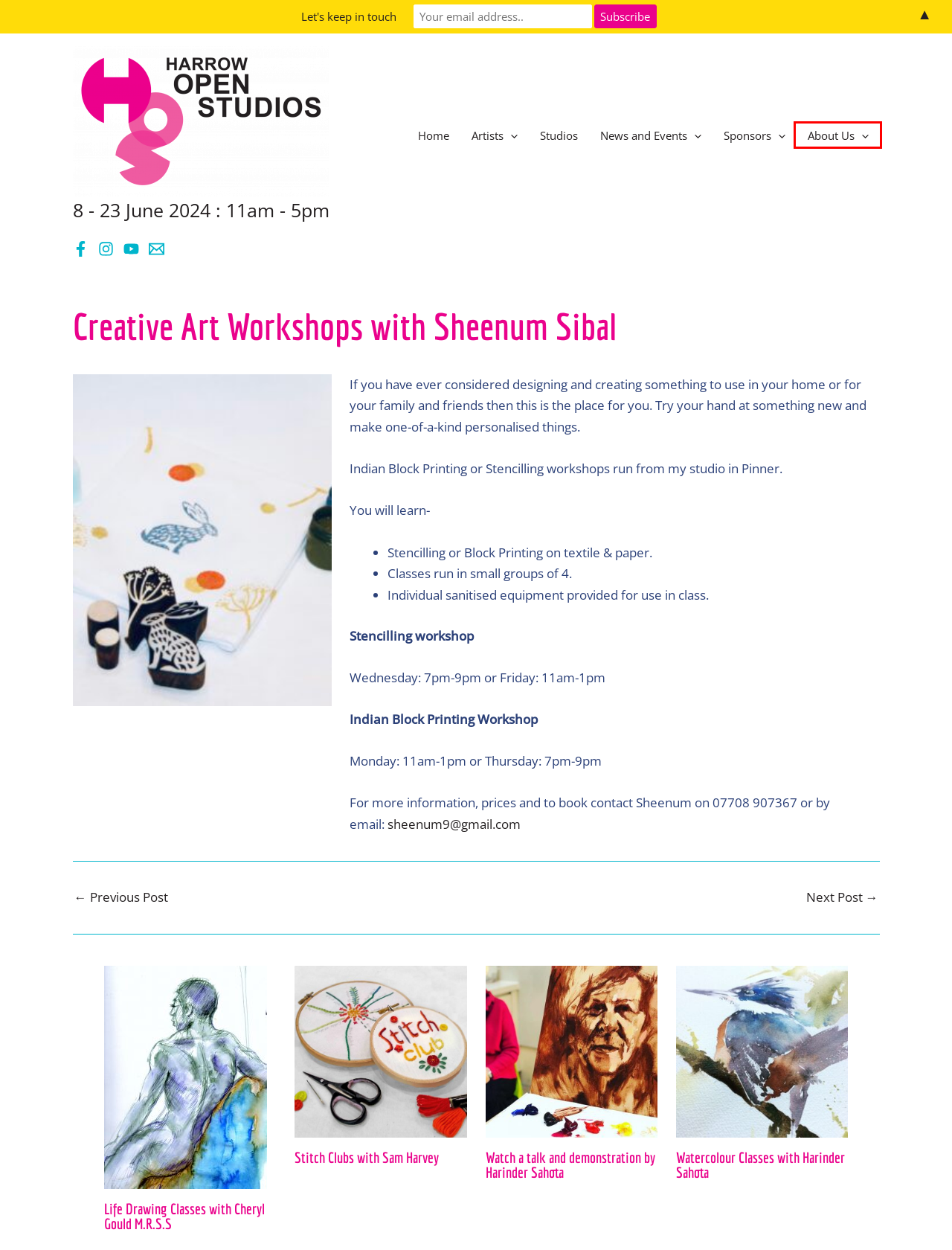Examine the screenshot of a webpage with a red bounding box around a specific UI element. Identify which webpage description best matches the new webpage that appears after clicking the element in the red bounding box. Here are the candidates:
A. Stitch Clubs with Sam Harvey – Harrow Open Studios
B. Harrow Open Studios in 2021 – Harrow Open Studios
C. About Us – Harrow Open Studios
D. Life Drawing Classes with Cheryl Gould M.R.S.S – Harrow Open Studios
E. Studios – Harrow Open Studios
F. News and Events – Harrow Open Studios
G. Artists – Harrow Open Studios
H. Watch a talk and demonstration by Harinder Sahota – Harrow Open Studios

C